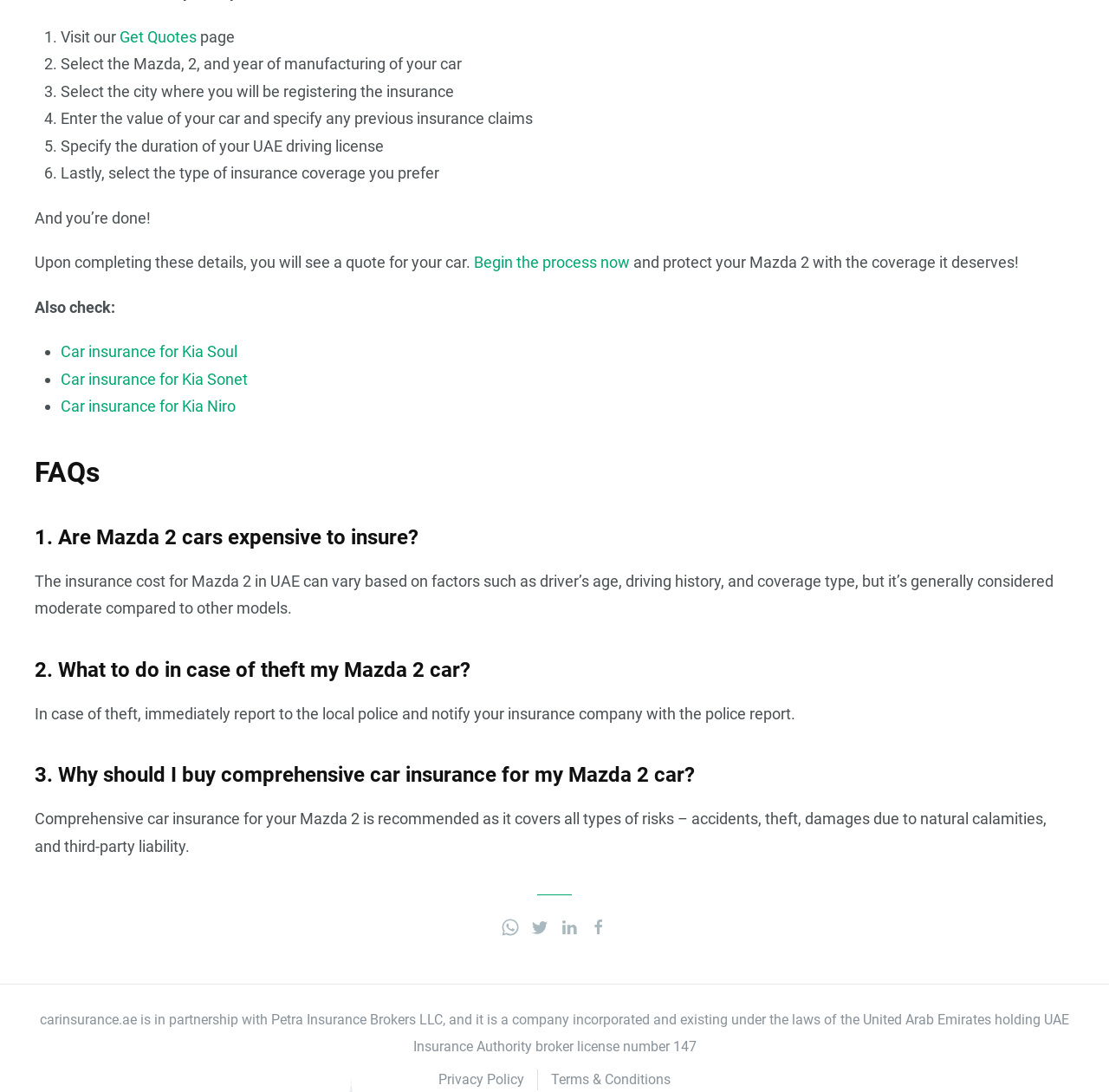What should I do if my Mazda 2 car is stolen?
Could you please answer the question thoroughly and with as much detail as possible?

In case of theft, the webpage advises to immediately report to the local police and notify the insurance company with the police report, as mentioned in the answer to the FAQ 'What to do in case of theft of my Mazda 2 car?'.